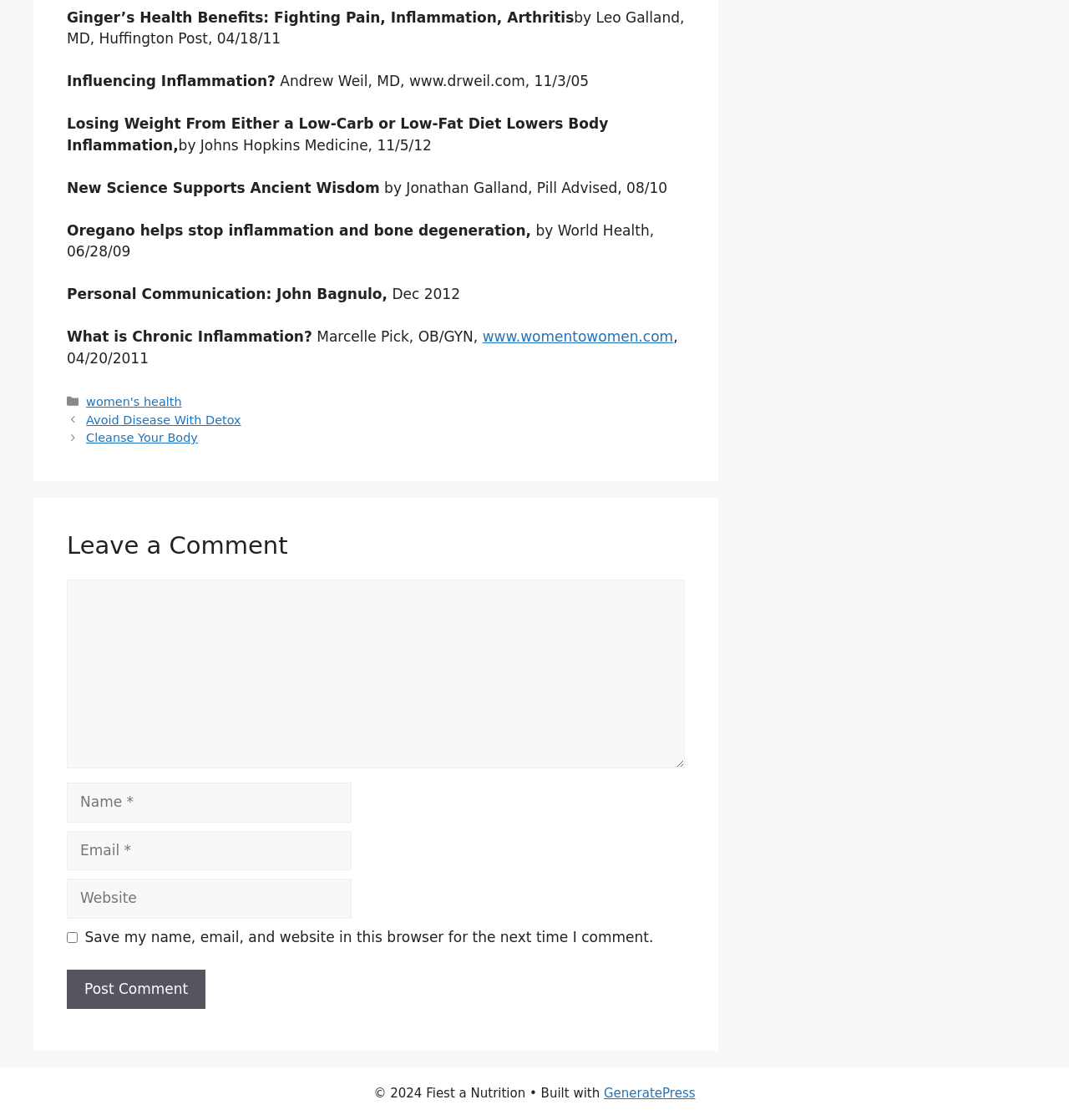Who is the author of the article?
Respond to the question with a single word or phrase according to the image.

Leo Galland, MD